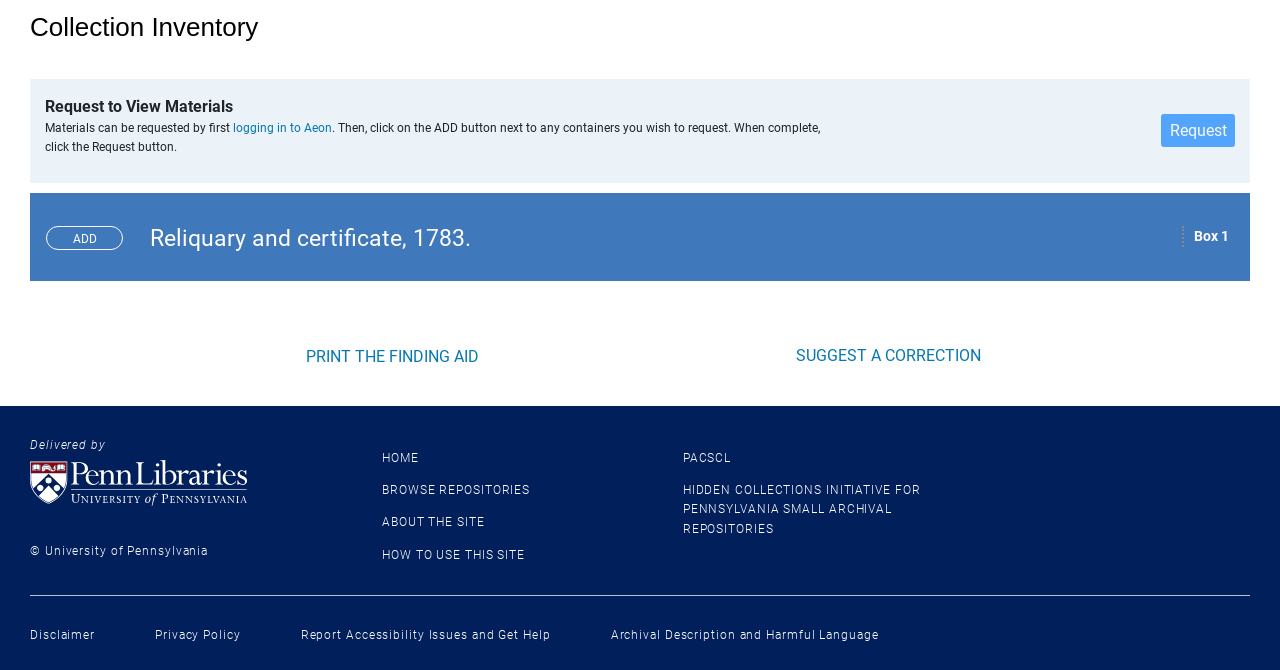What is the purpose of the 'PRINT THE FINDING AID' button?
Please respond to the question with a detailed and thorough explanation.

The 'PRINT THE FINDING AID' button is likely intended to allow users to print the finding aid for the current repository or item, which would provide a physical copy of the aid.